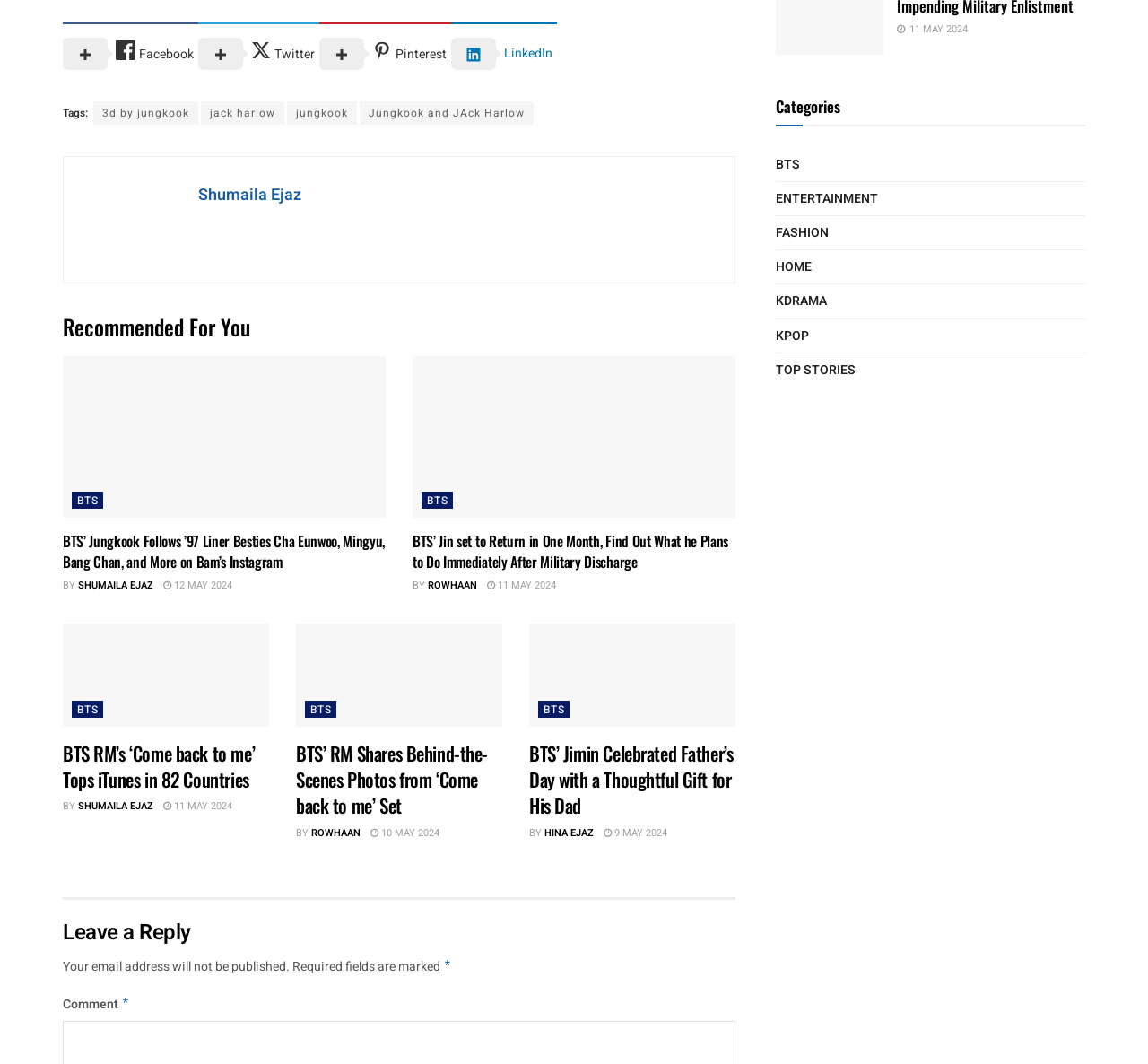Provide the bounding box coordinates for the UI element that is described by this text: "12 May 2024". The coordinates should be in the form of four float numbers between 0 and 1: [left, top, right, bottom].

[0.142, 0.543, 0.202, 0.557]